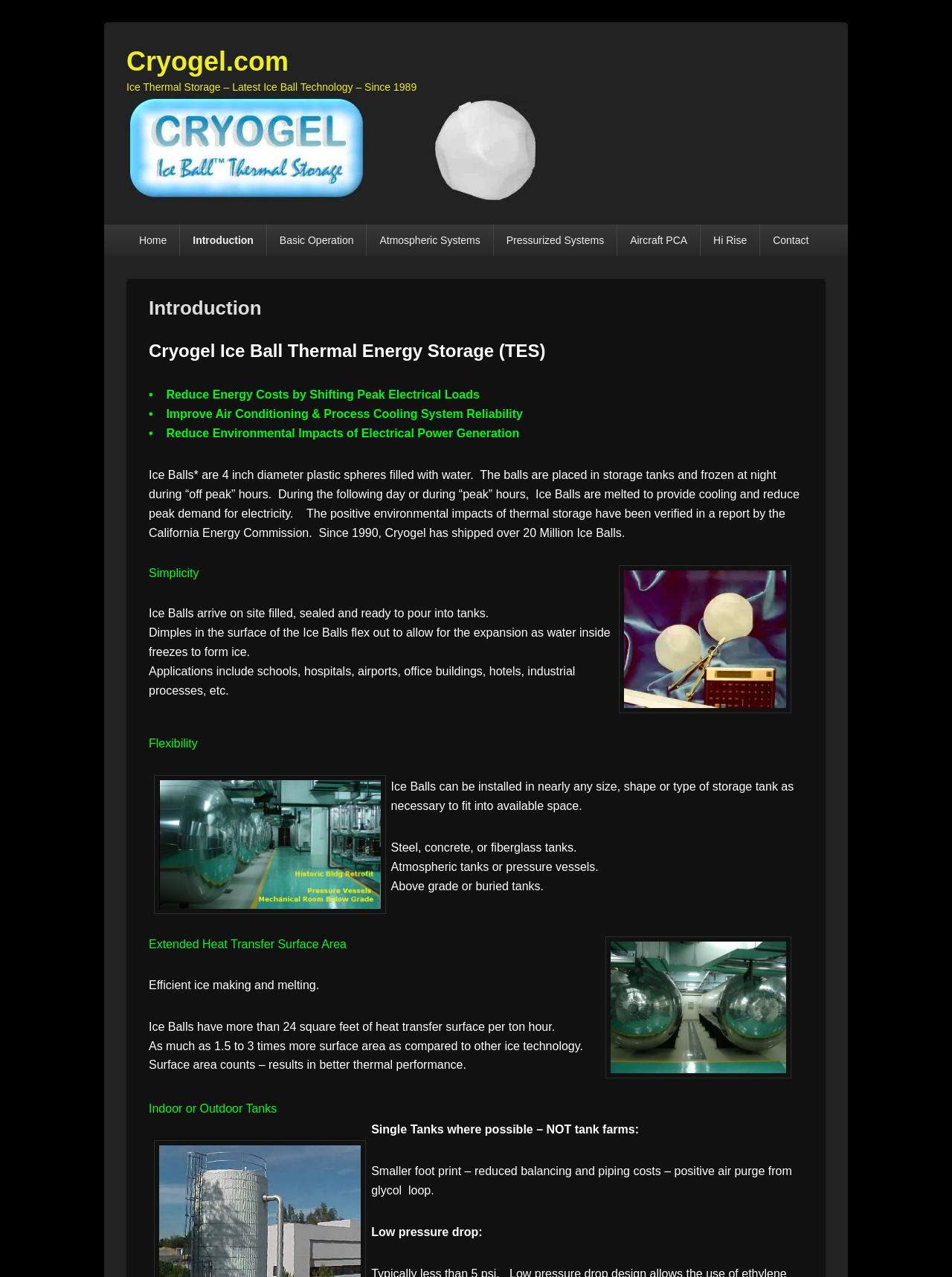What is the size of the Ice Balls?
Give a single word or phrase as your answer by examining the image.

4 inch diameter